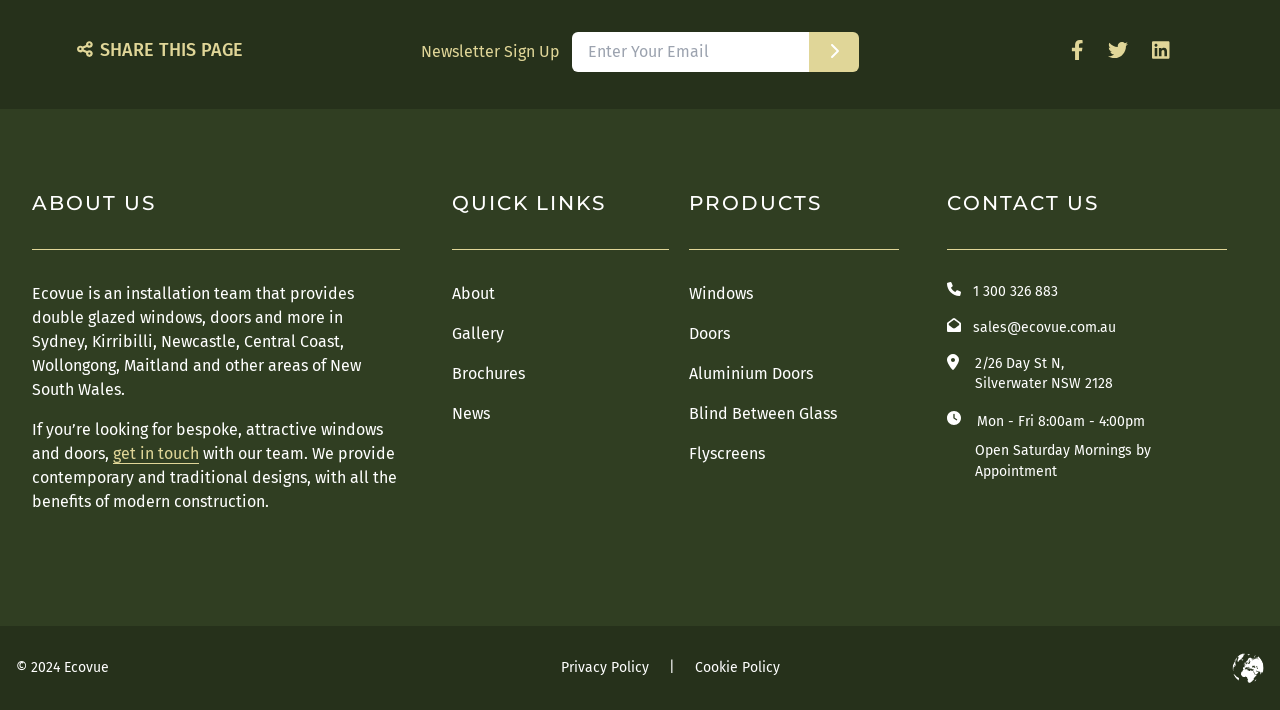Identify the bounding box coordinates for the UI element mentioned here: "Blind Between Glass". Provide the coordinates as four float values between 0 and 1, i.e., [left, top, right, bottom].

[0.538, 0.568, 0.654, 0.596]